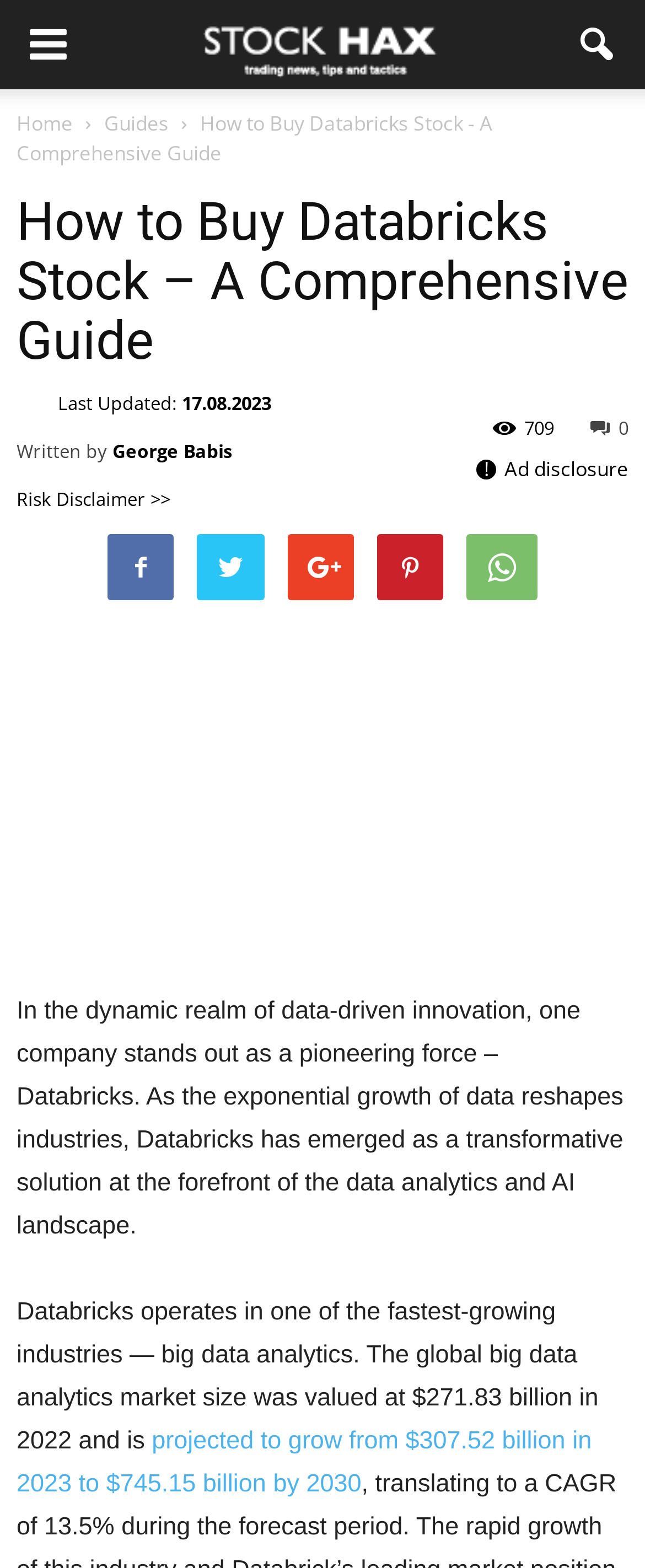Pinpoint the bounding box coordinates of the element you need to click to execute the following instruction: "Click the Home link". The bounding box should be represented by four float numbers between 0 and 1, in the format [left, top, right, bottom].

[0.026, 0.07, 0.113, 0.088]